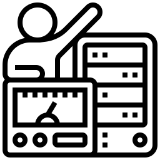Can you give a detailed response to the following question using the information from the image? What is the purpose of the graphic?

The graphic serves to reinforce the message of customized support that caters to specific business needs and promotes effective analytics solutions, emphasizing the importance of support for Magento extensions.